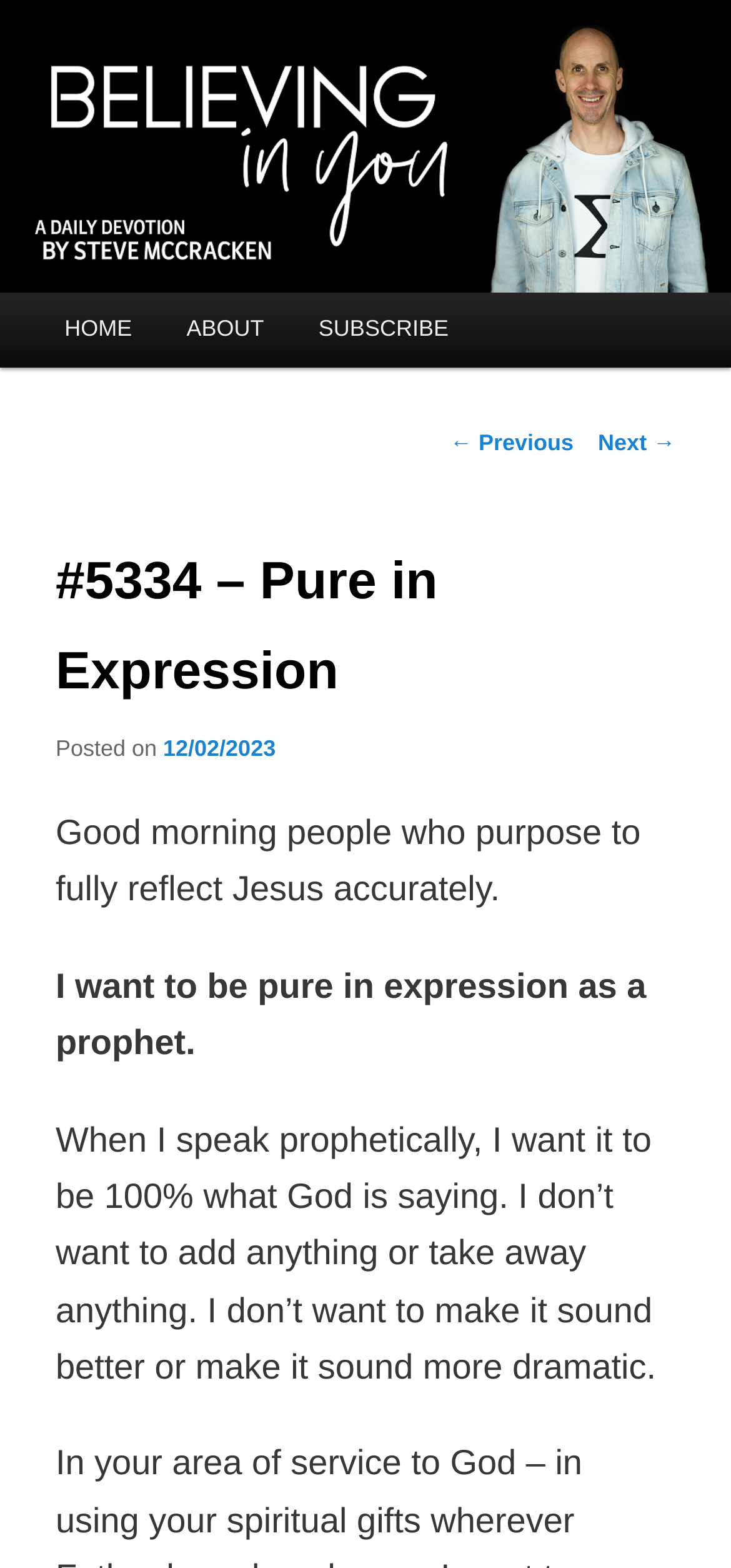Highlight the bounding box coordinates of the element you need to click to perform the following instruction: "Click on 'ABOUT'."

[0.218, 0.187, 0.398, 0.234]